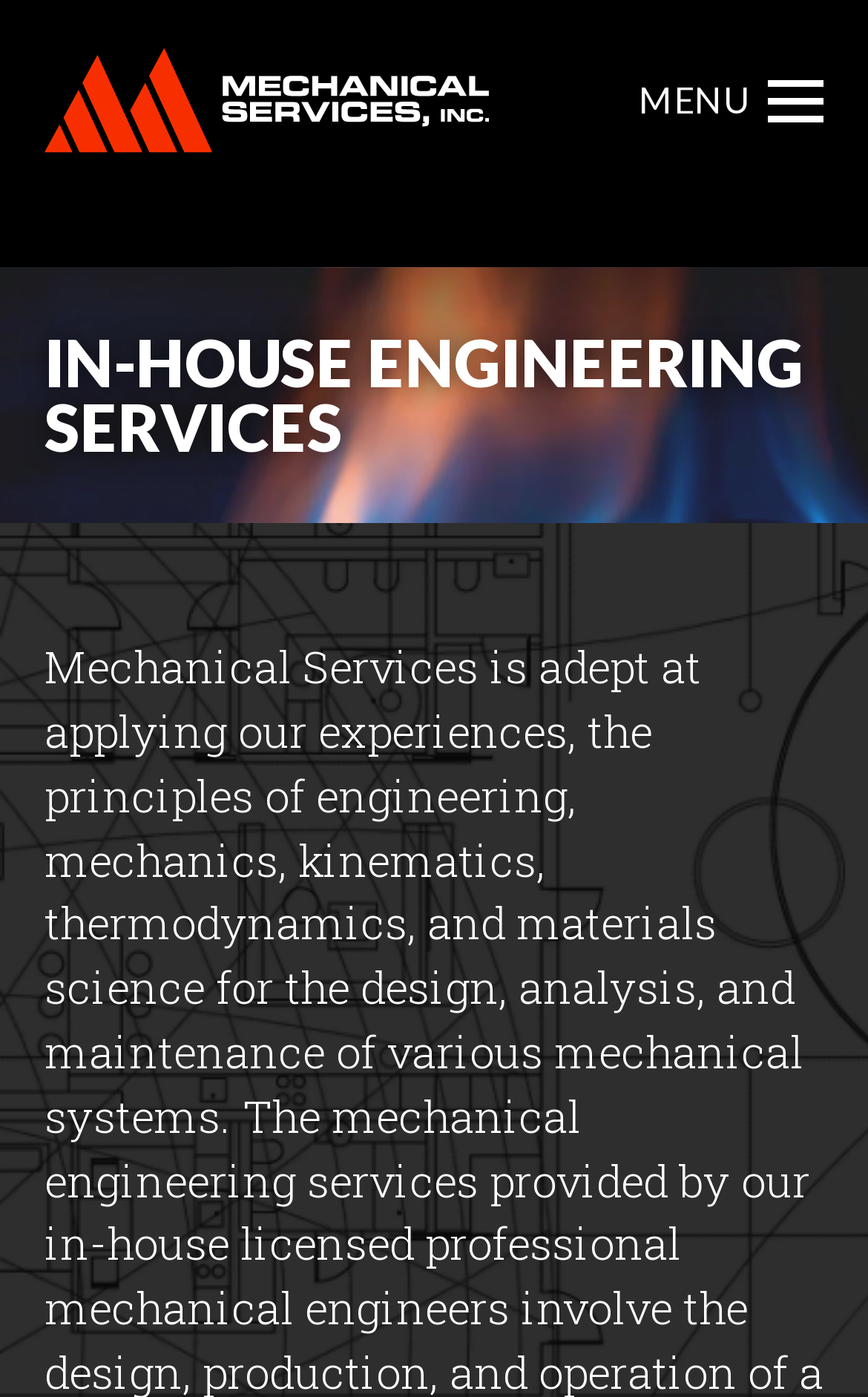Given the element description alt="Logo", predict the bounding box coordinates for the UI element in the webpage screenshot. The format should be (top-left x, top-left y, bottom-right x, bottom-right y), and the values should be between 0 and 1.

[0.051, 0.032, 0.615, 0.112]